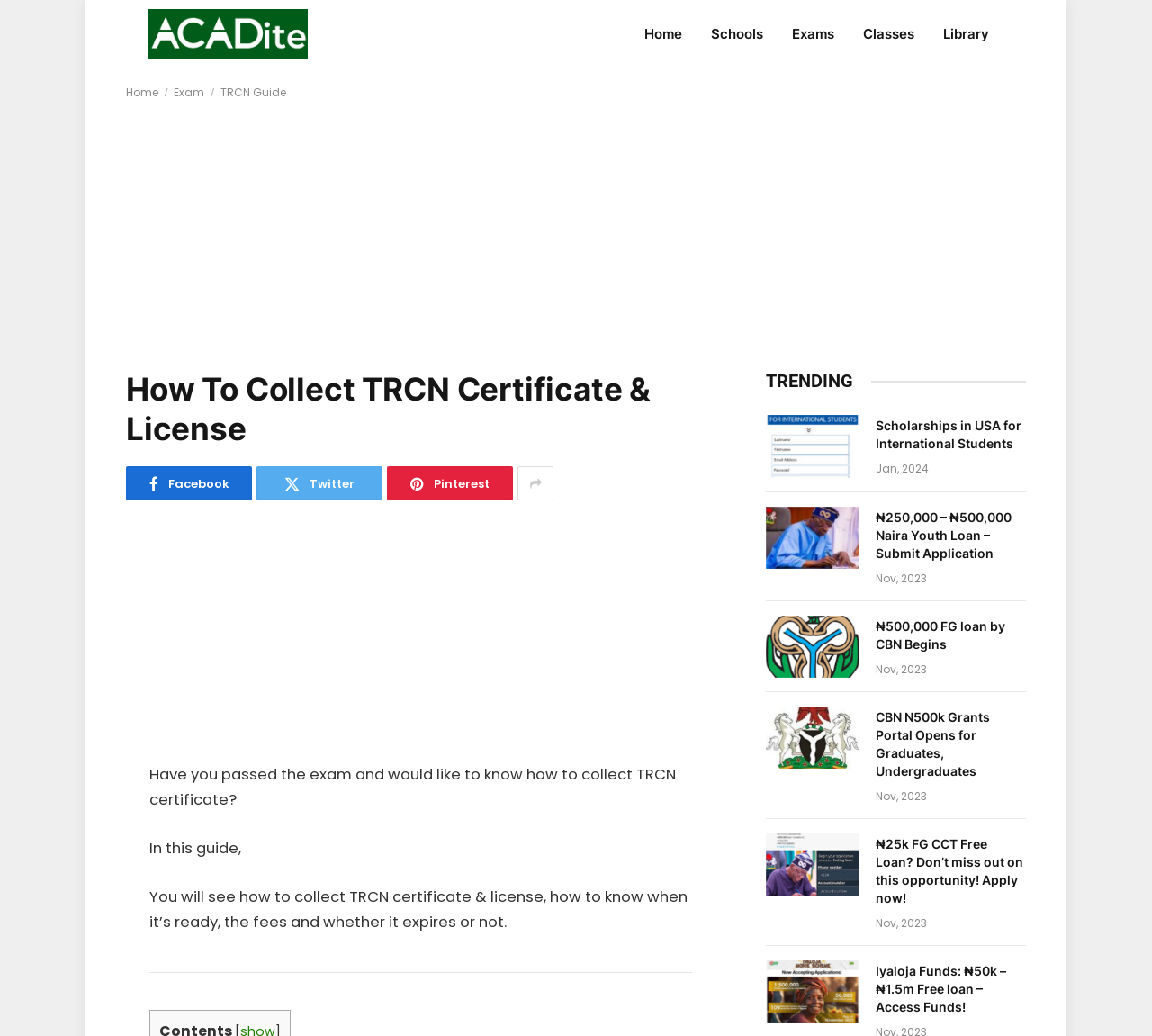Based on the element description: "Facebook", identify the bounding box coordinates for this UI element. The coordinates must be four float numbers between 0 and 1, listed as [left, top, right, bottom].

[0.109, 0.45, 0.219, 0.483]